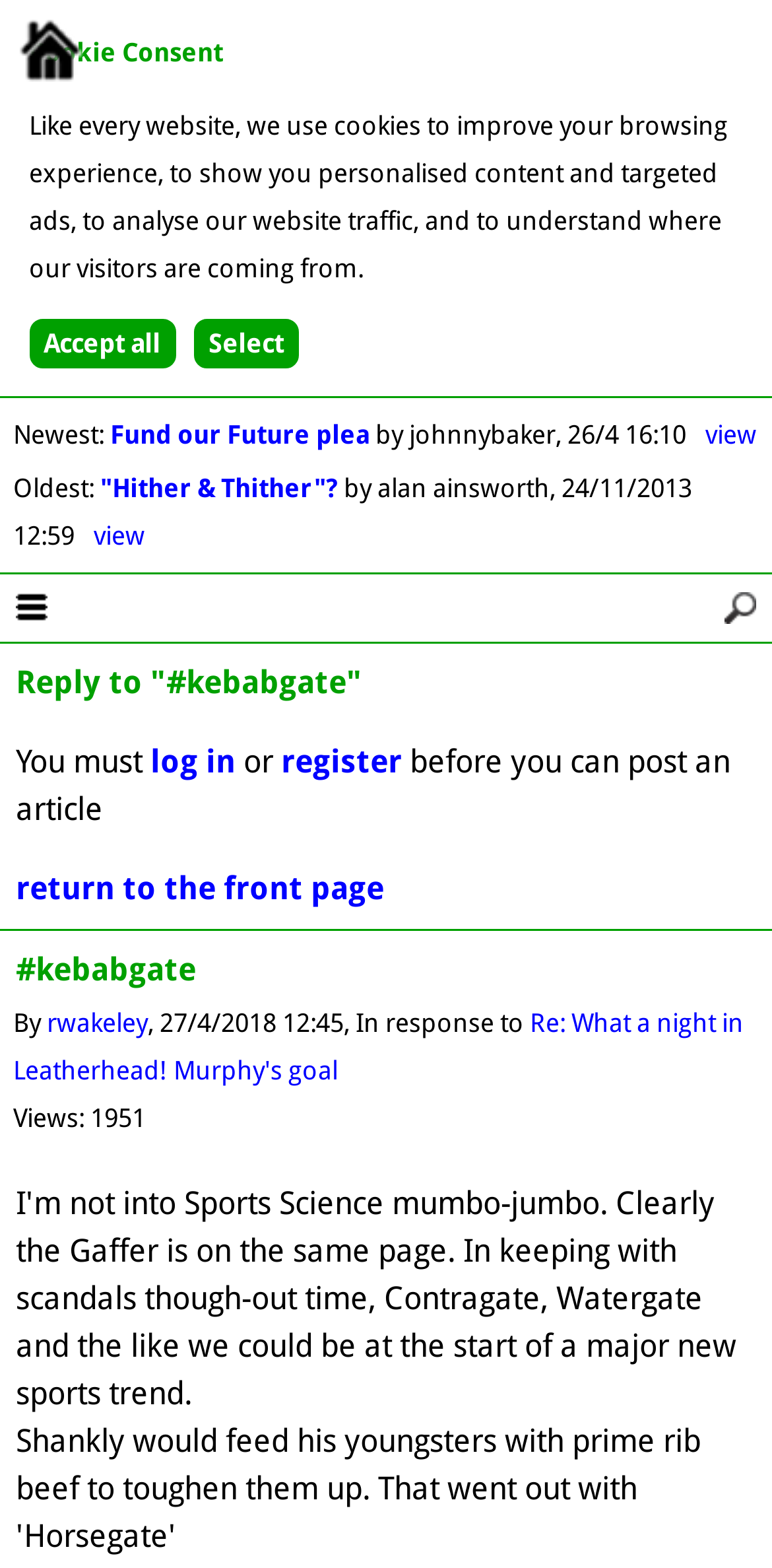Please identify the bounding box coordinates of the clickable region that I should interact with to perform the following instruction: "Search the forum". The coordinates should be expressed as four float numbers between 0 and 1, i.e., [left, top, right, bottom].

[0.918, 0.367, 1.0, 0.409]